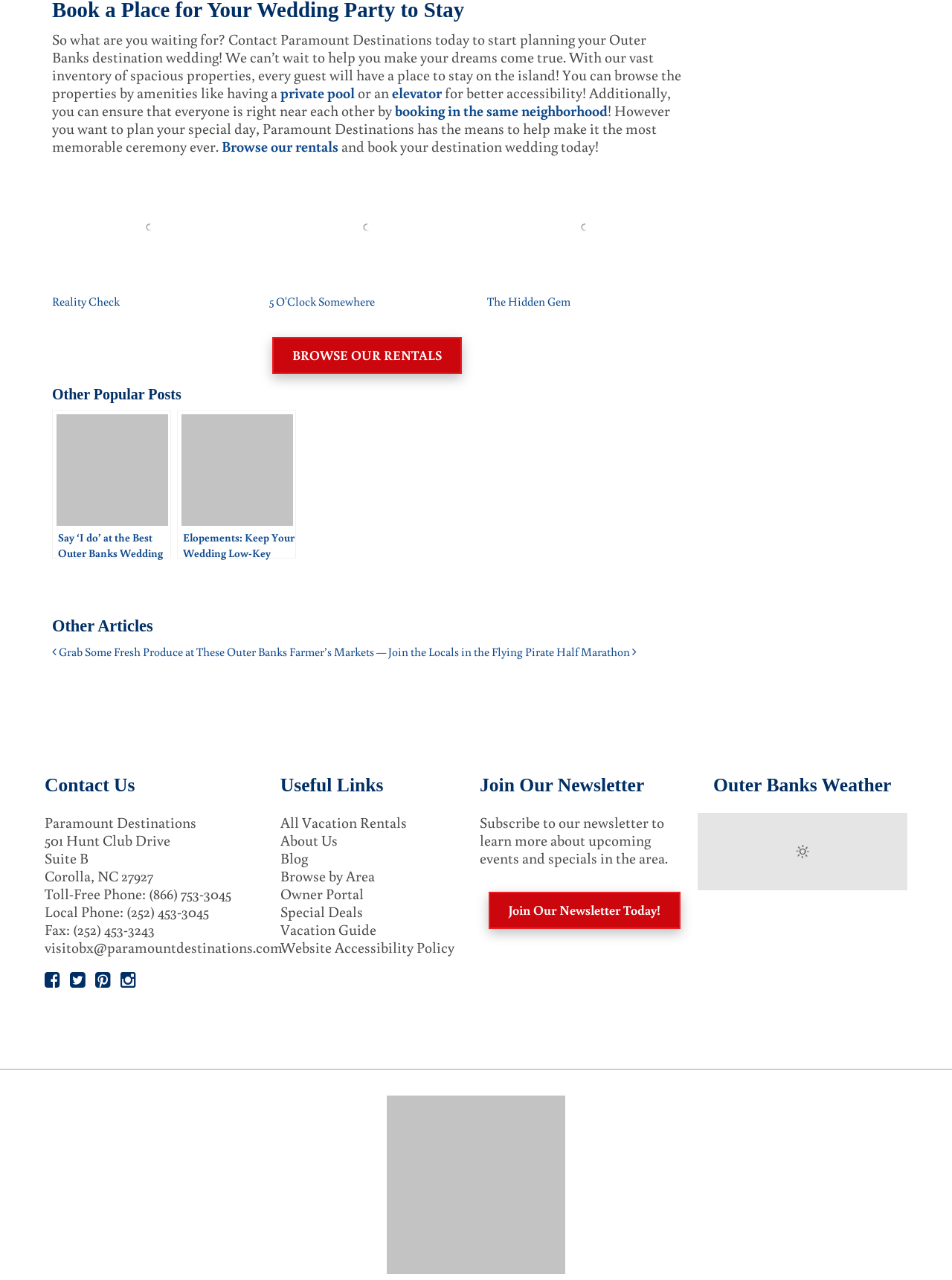What is the company name?
Examine the screenshot and reply with a single word or phrase.

Paramount Destinations